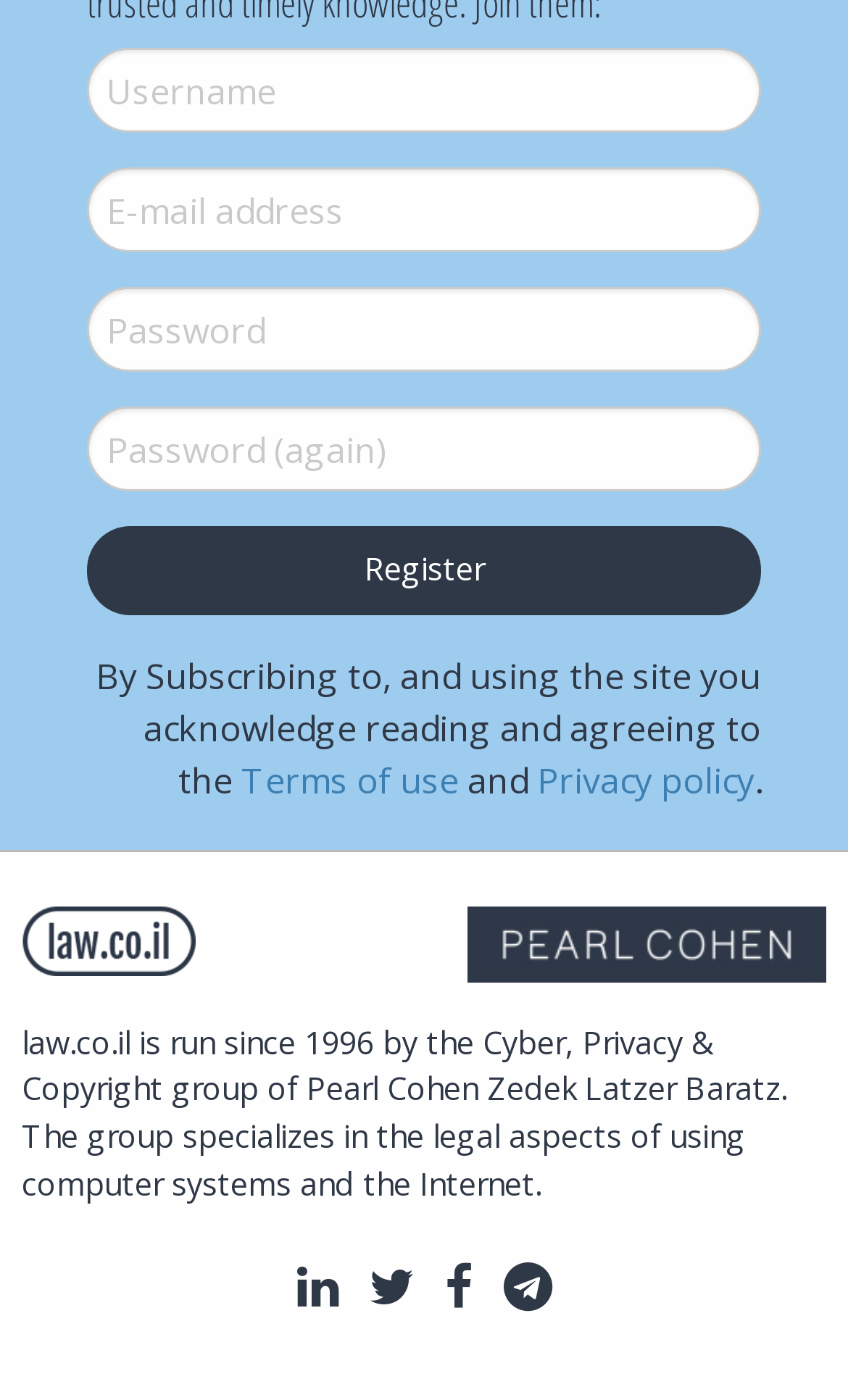Identify the bounding box coordinates of the area you need to click to perform the following instruction: "Visit LinkedIn".

[0.34, 0.889, 0.424, 0.949]